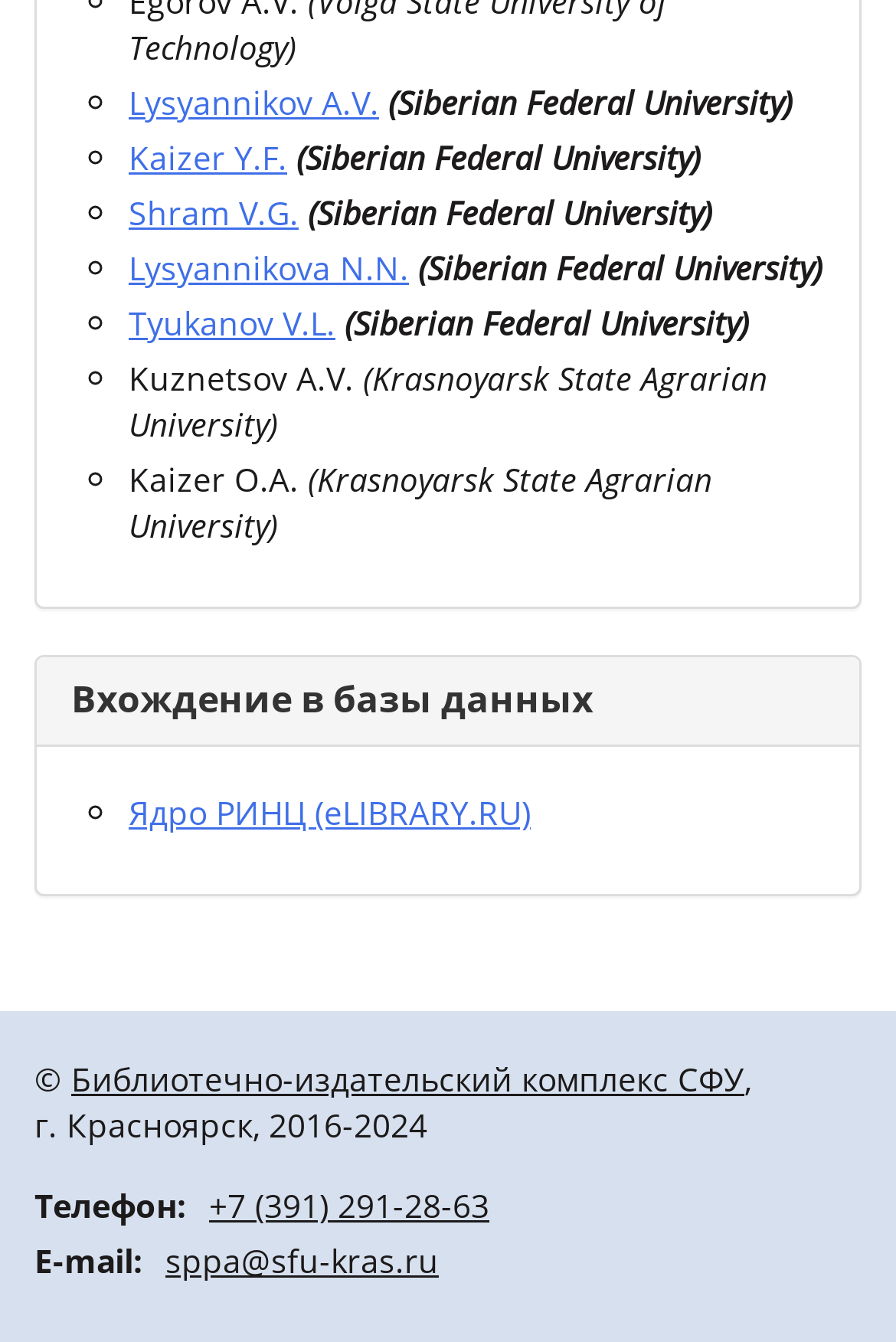Please identify the coordinates of the bounding box for the clickable region that will accomplish this instruction: "Click on Lysyannikov A.V.".

[0.144, 0.06, 0.423, 0.093]